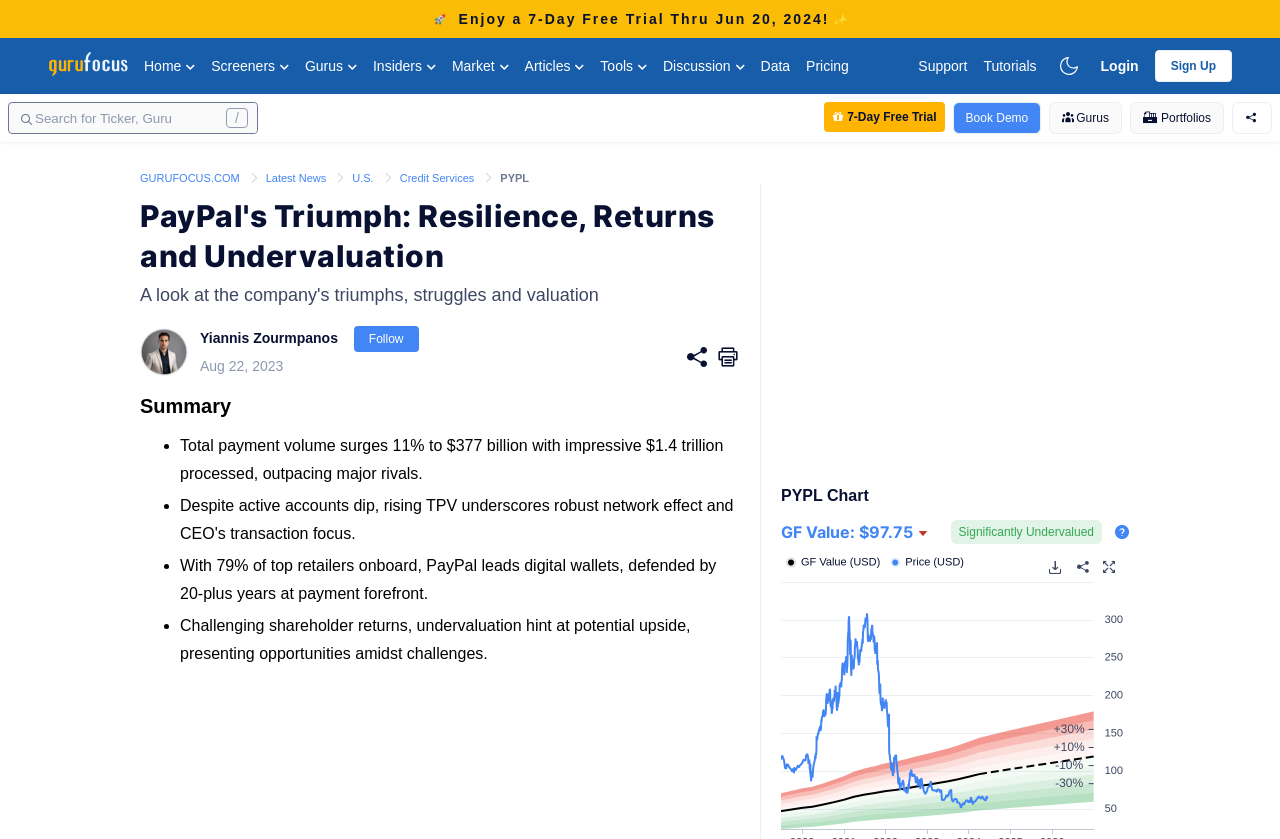Respond to the question below with a single word or phrase:
What is the GF Value mentioned?

$97.75